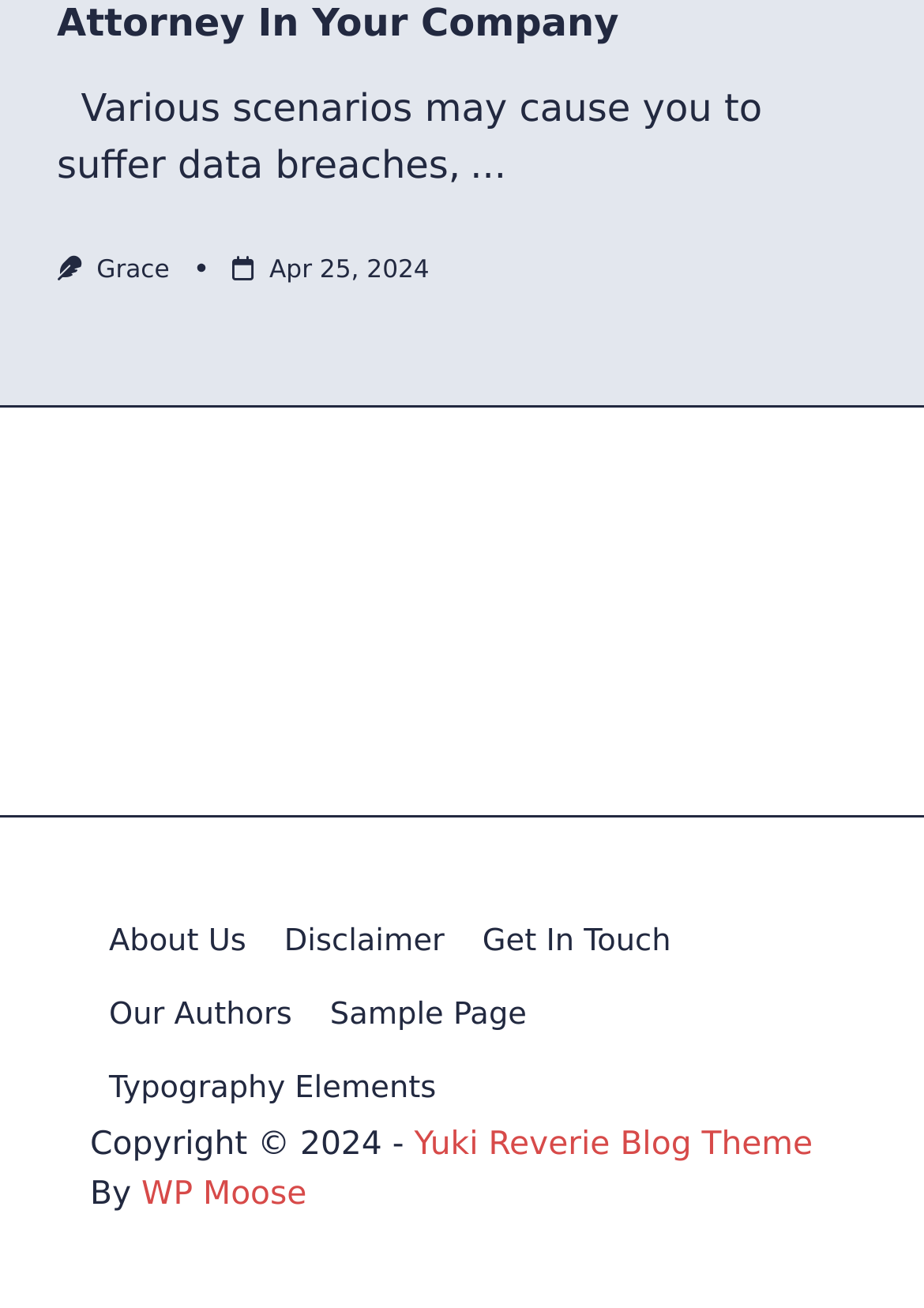Please determine the bounding box coordinates of the area that needs to be clicked to complete this task: 'check the date'. The coordinates must be four float numbers between 0 and 1, formatted as [left, top, right, bottom].

[0.291, 0.196, 0.465, 0.218]